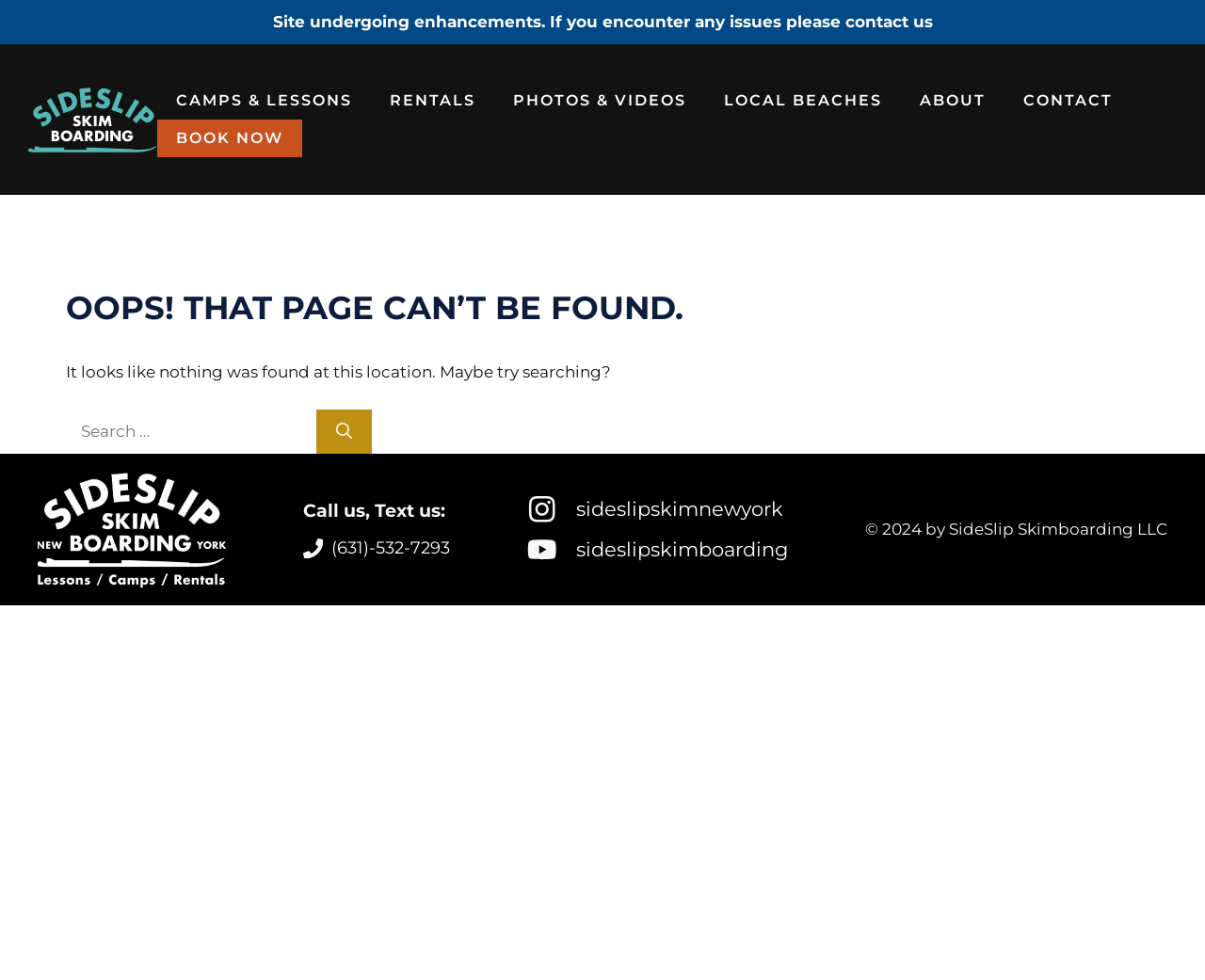Identify the bounding box of the UI element that matches this description: "title="invertedLogo"".

[0.031, 0.529, 0.188, 0.548]